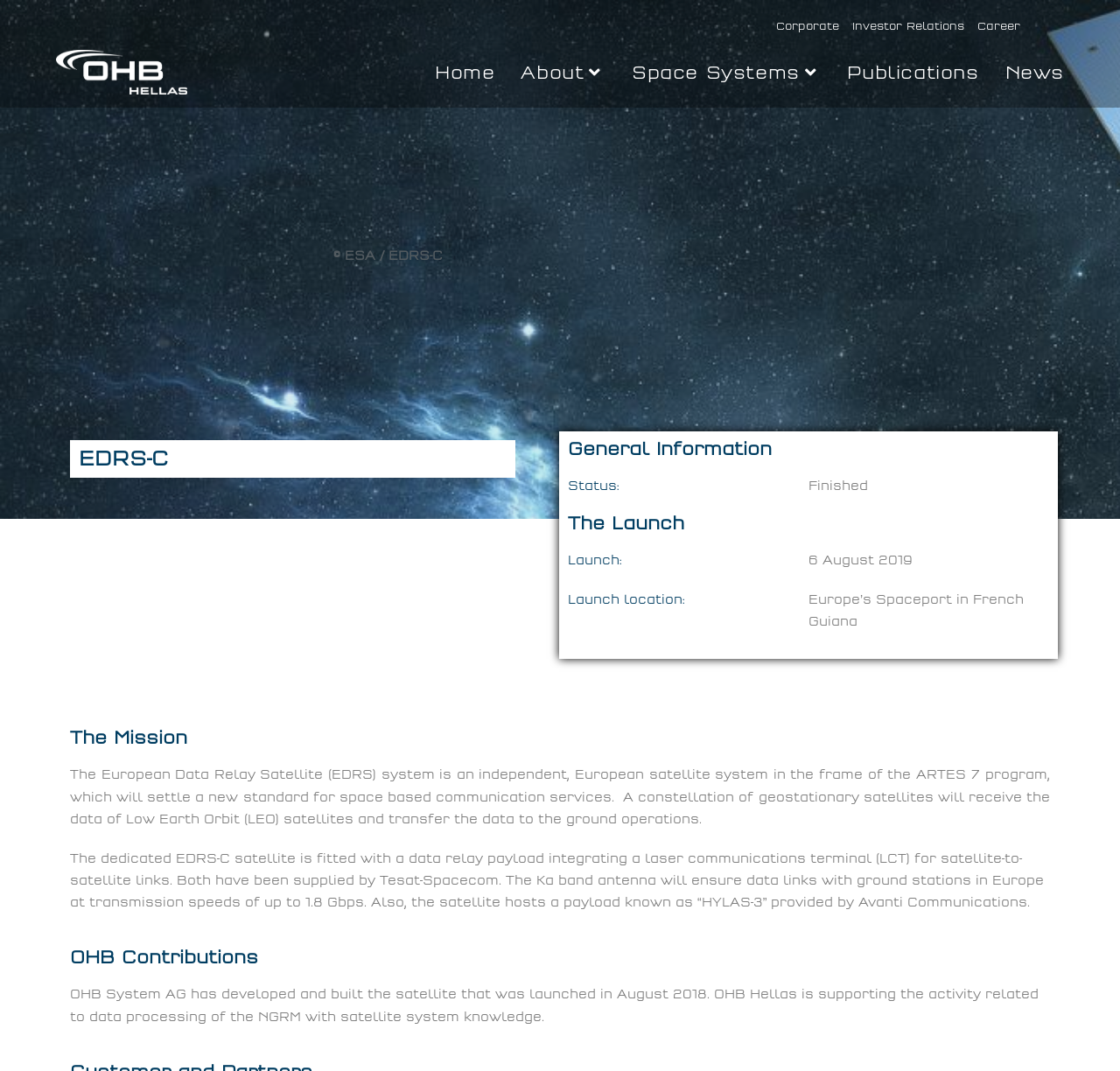Identify the bounding box coordinates of the clickable region required to complete the instruction: "Click Corporate". The coordinates should be given as four float numbers within the range of 0 and 1, i.e., [left, top, right, bottom].

[0.693, 0.016, 0.749, 0.034]